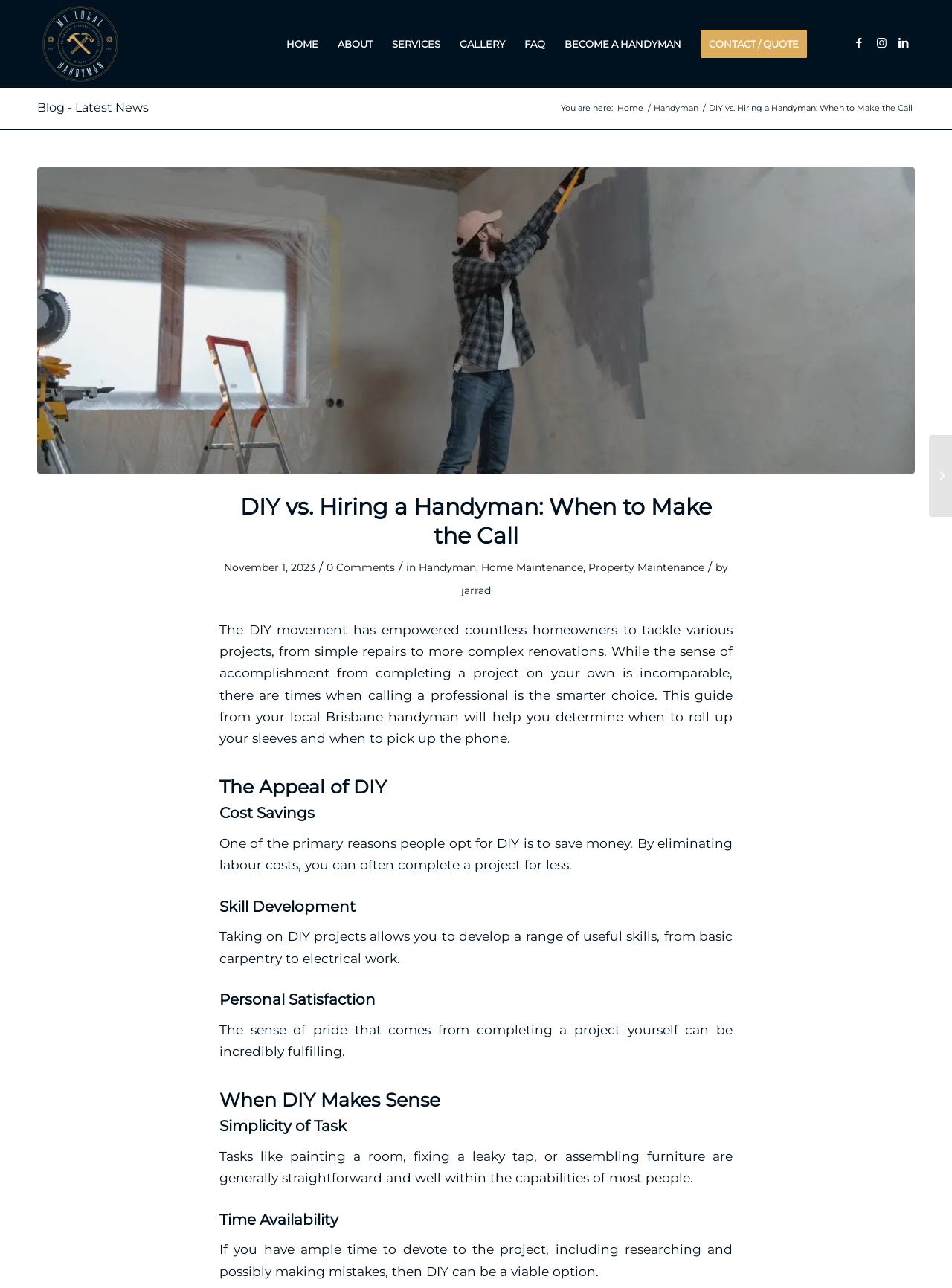Show the bounding box coordinates of the region that should be clicked to follow the instruction: "Check out the 'How to choose the right screws and nails for your DIY project' article."

[0.976, 0.338, 1.0, 0.401]